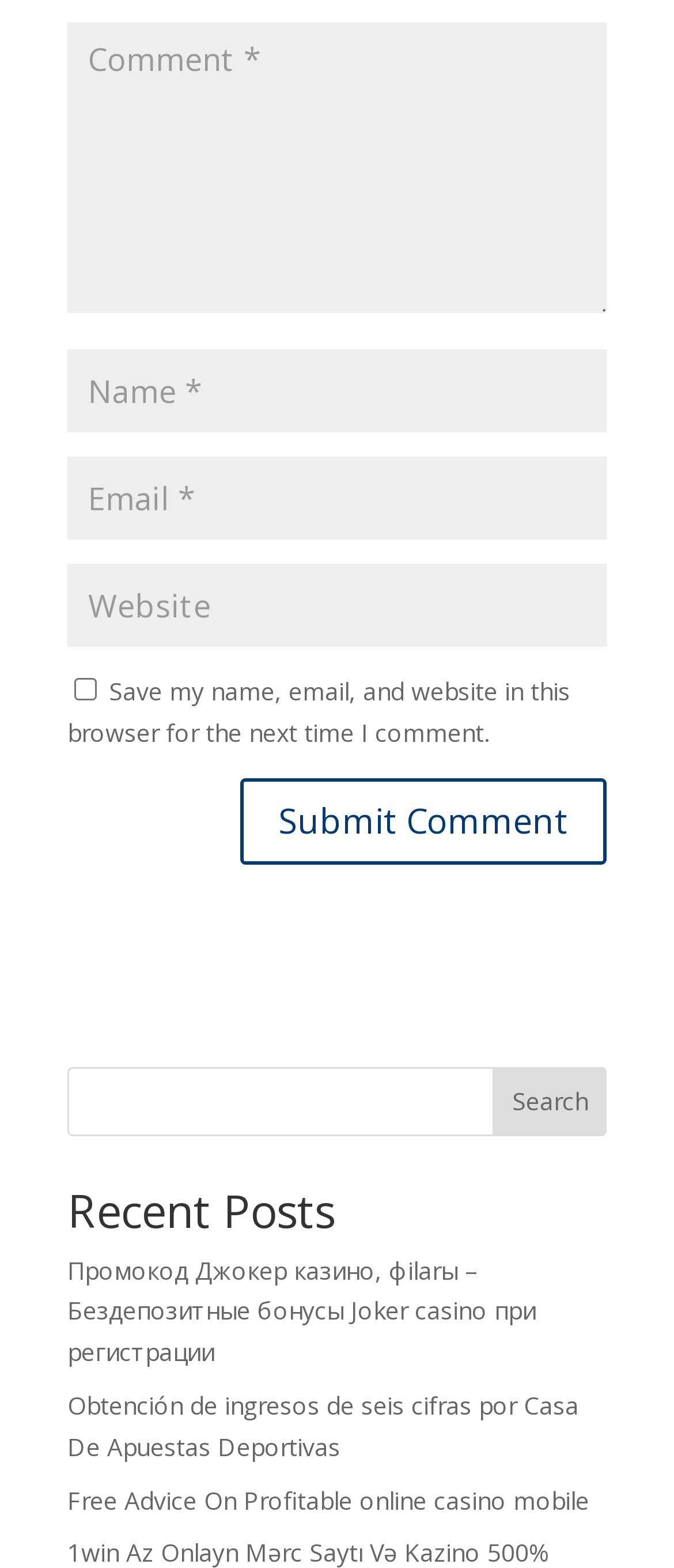What is the button below the textboxes?
From the image, respond with a single word or phrase.

Submit Comment